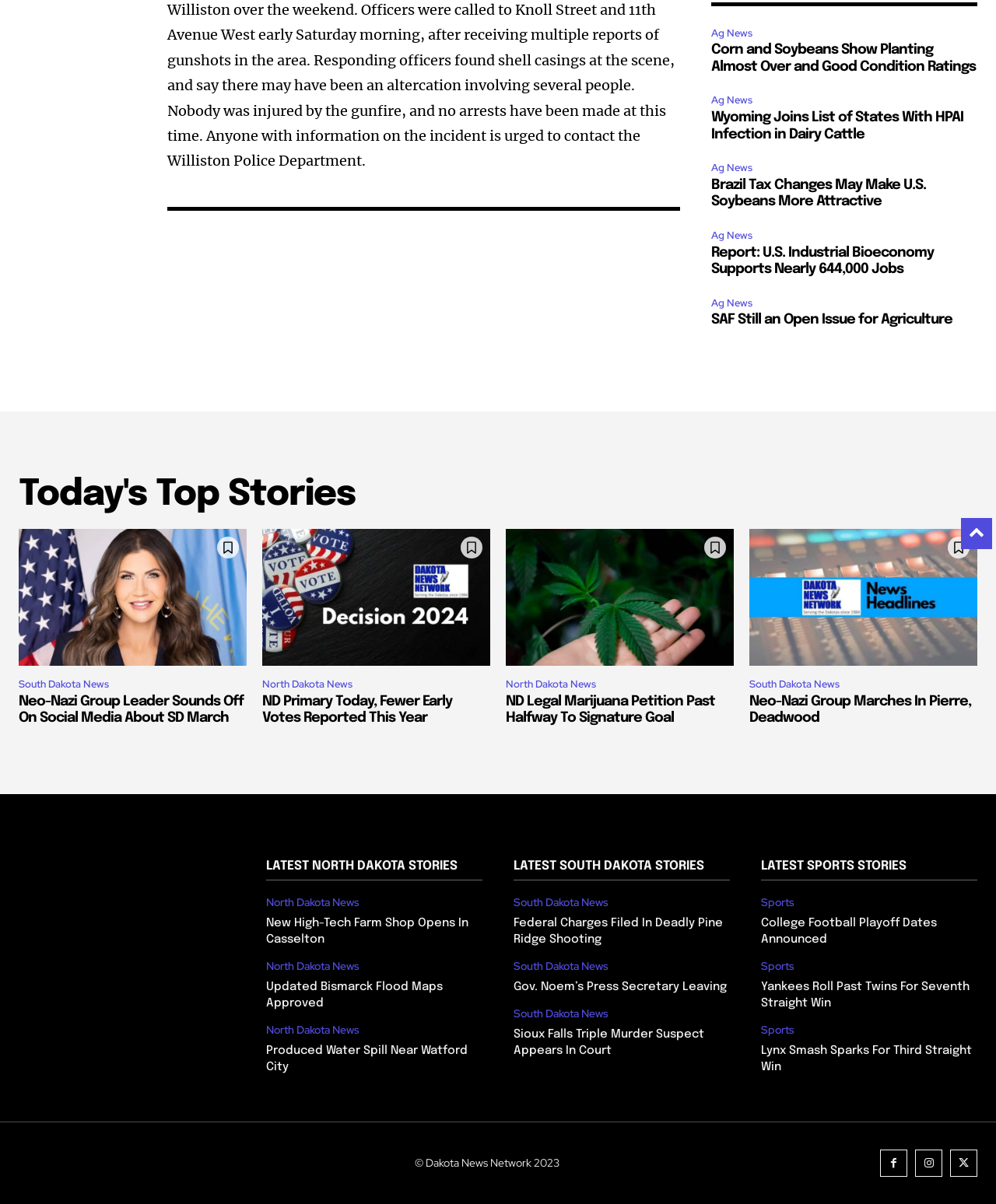Please specify the bounding box coordinates in the format (top-left x, top-left y, bottom-right x, bottom-right y), with all values as floating point numbers between 0 and 1. Identify the bounding box of the UI element described by: Facebook

[0.884, 0.955, 0.911, 0.977]